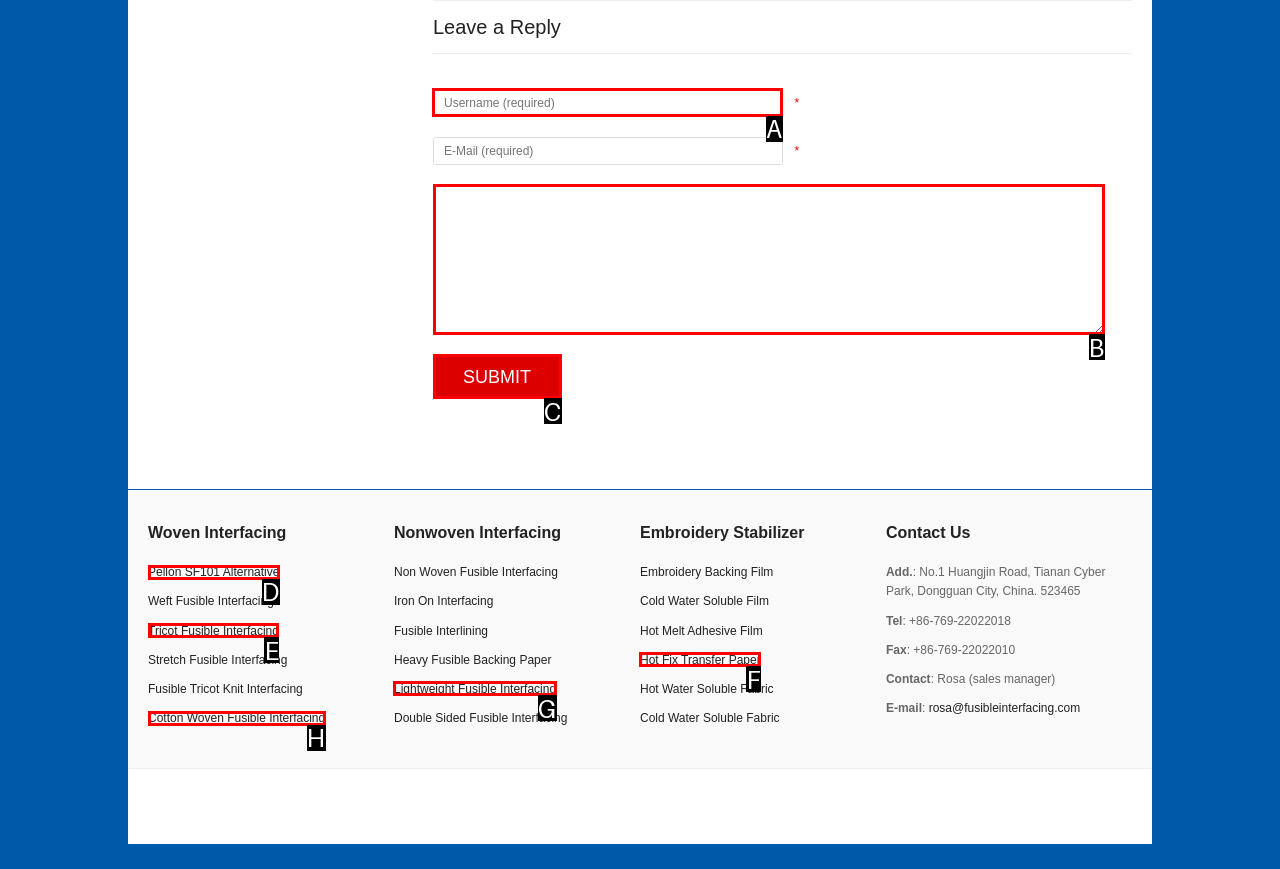Choose the letter of the element that should be clicked to complete the task: Enter username
Answer with the letter from the possible choices.

A